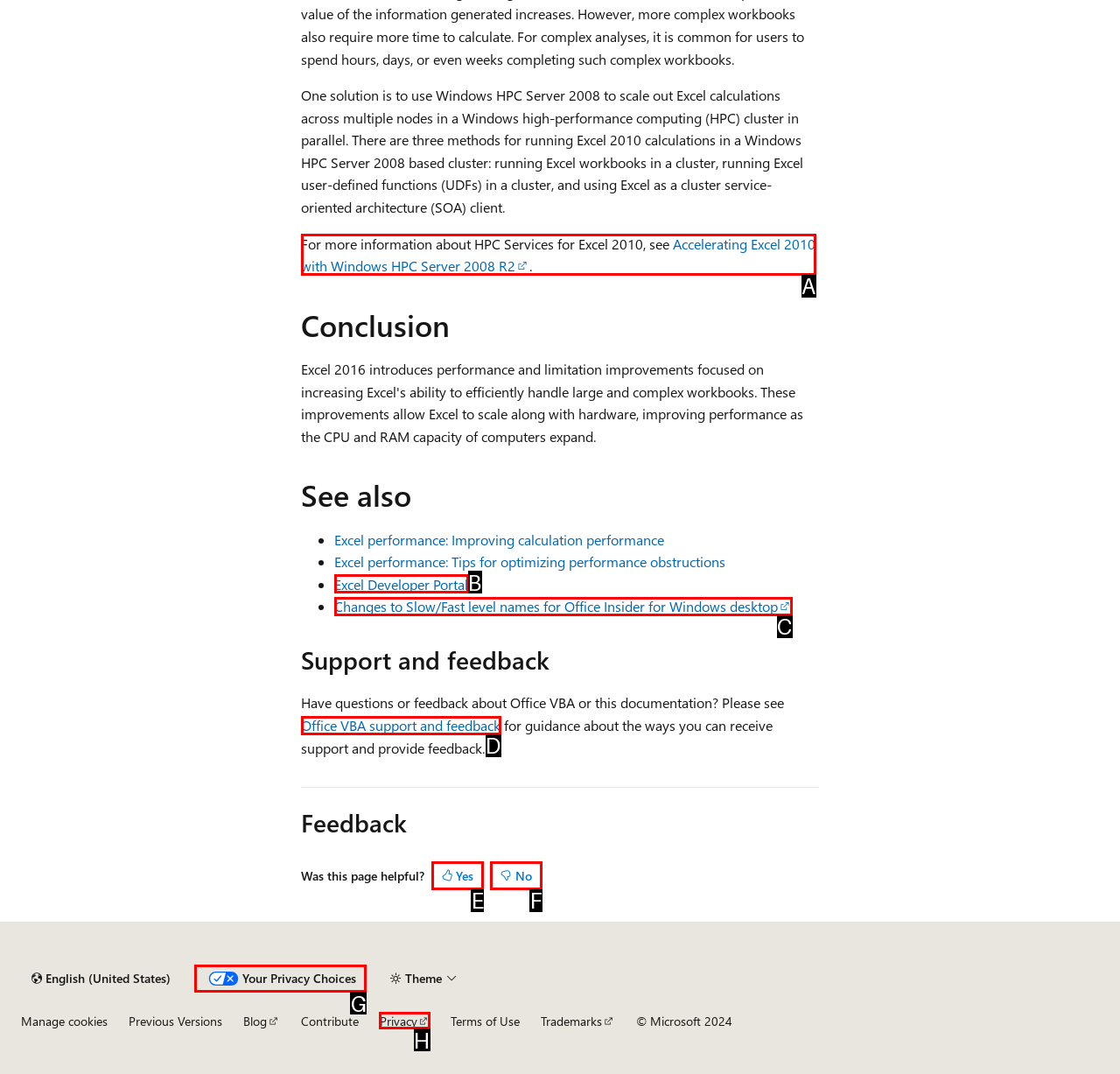Which lettered option should be clicked to achieve the task: check the company's reviews? Choose from the given choices.

None